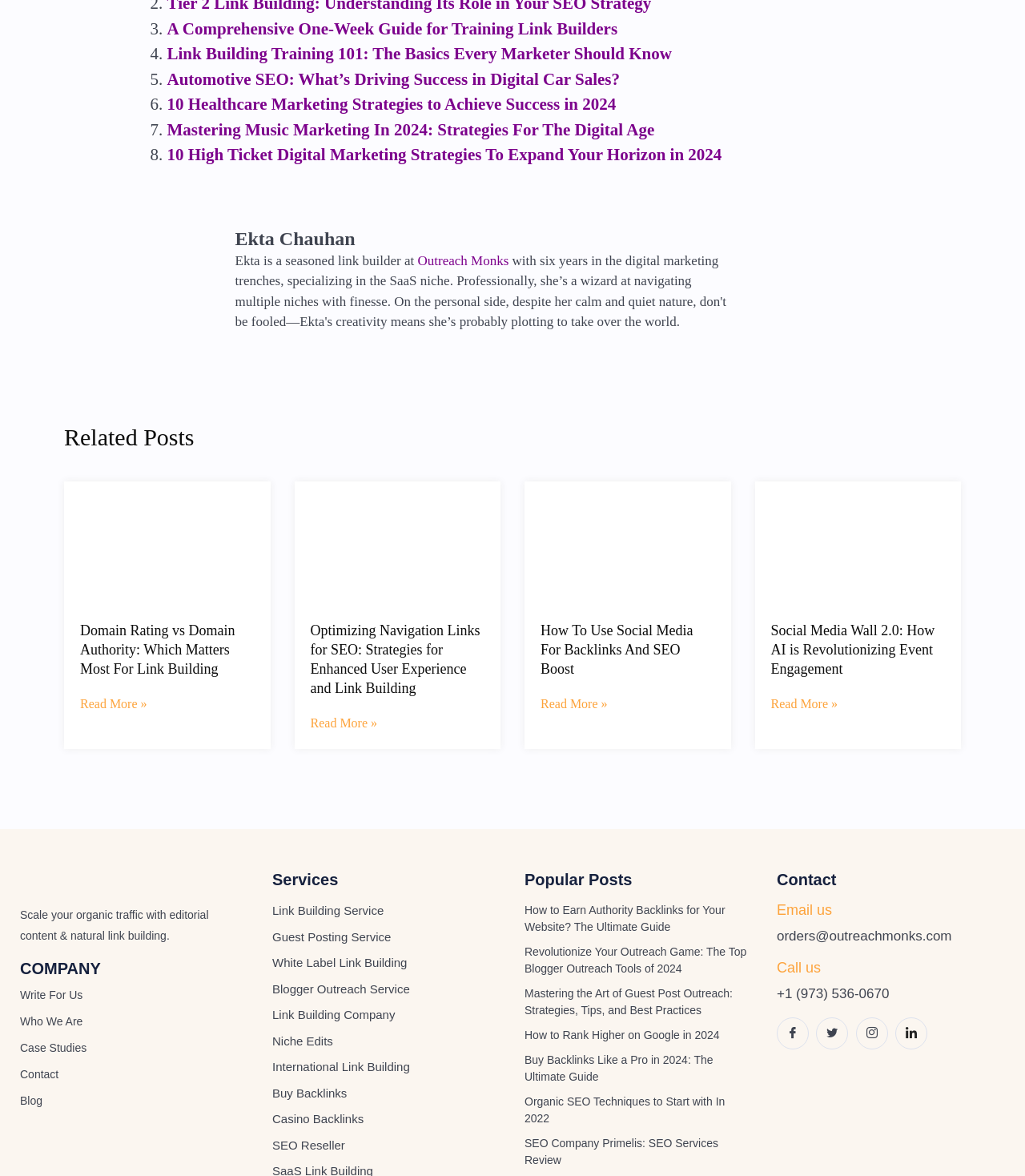Find the bounding box coordinates for the element that must be clicked to complete the instruction: "Explore the Link Building Service". The coordinates should be four float numbers between 0 and 1, indicated as [left, top, right, bottom].

[0.266, 0.767, 0.488, 0.783]